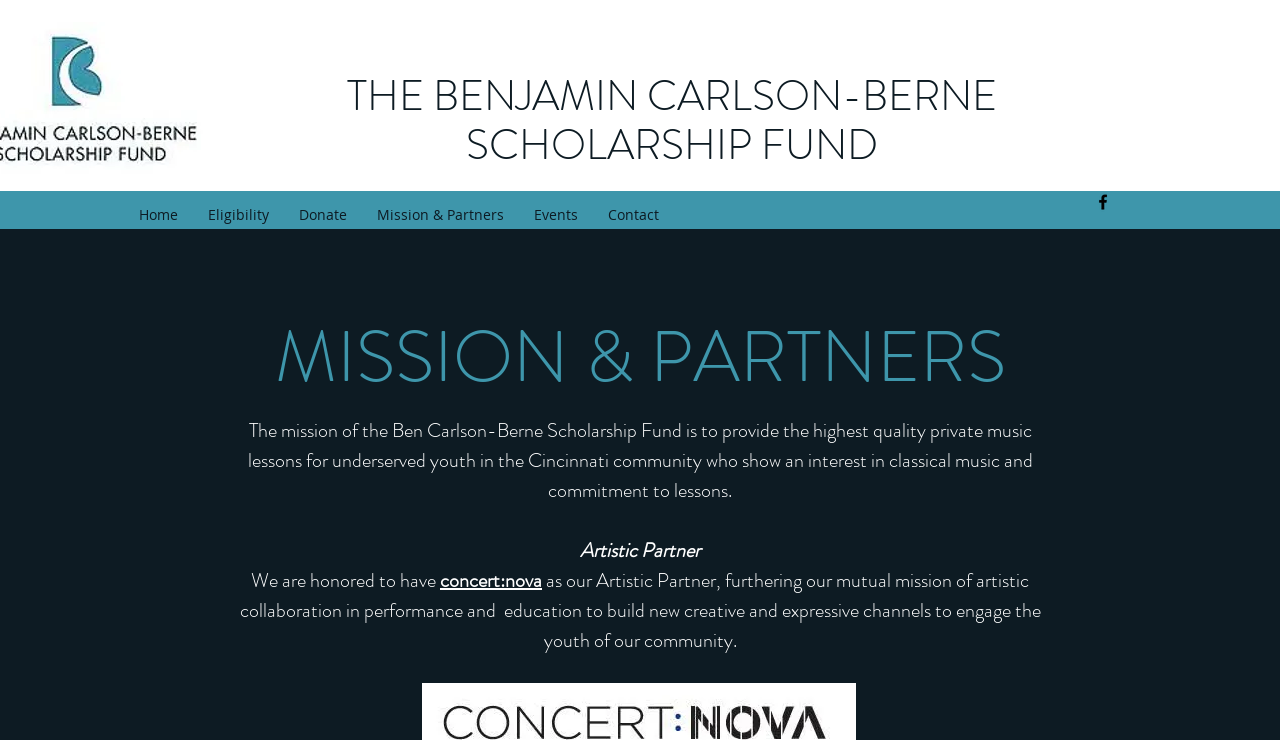What social media platform is linked on the webpage?
Use the information from the screenshot to give a comprehensive response to the question.

The webpage has a social bar section that includes a link to Facebook, indicated by the Facebook icon.